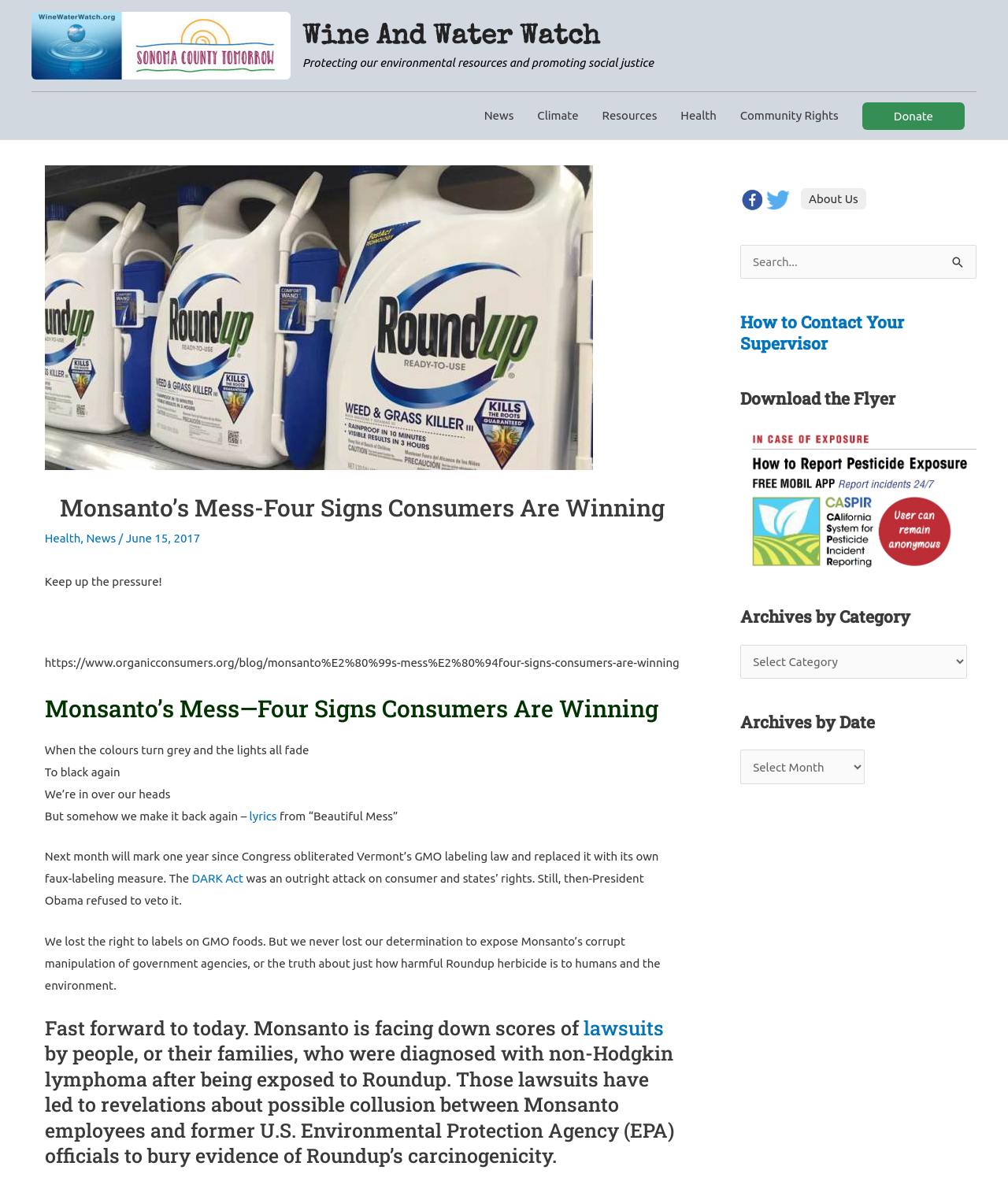Identify the bounding box coordinates of the element that should be clicked to fulfill this task: "Visit the 'Climate' page". The coordinates should be provided as four float numbers between 0 and 1, i.e., [left, top, right, bottom].

[0.521, 0.078, 0.586, 0.118]